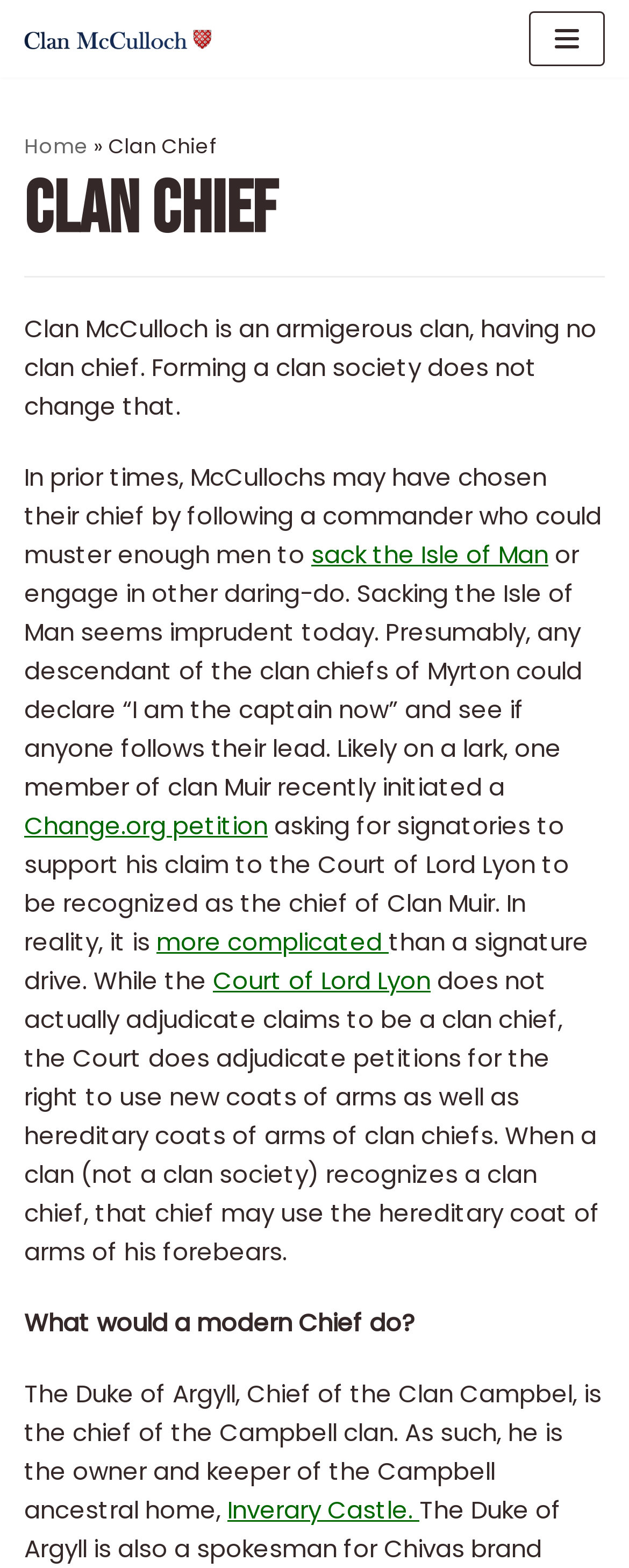Provide a brief response to the question using a single word or phrase: 
What is the name of the clan that recently initiated a Change.org petition?

Clan Muir